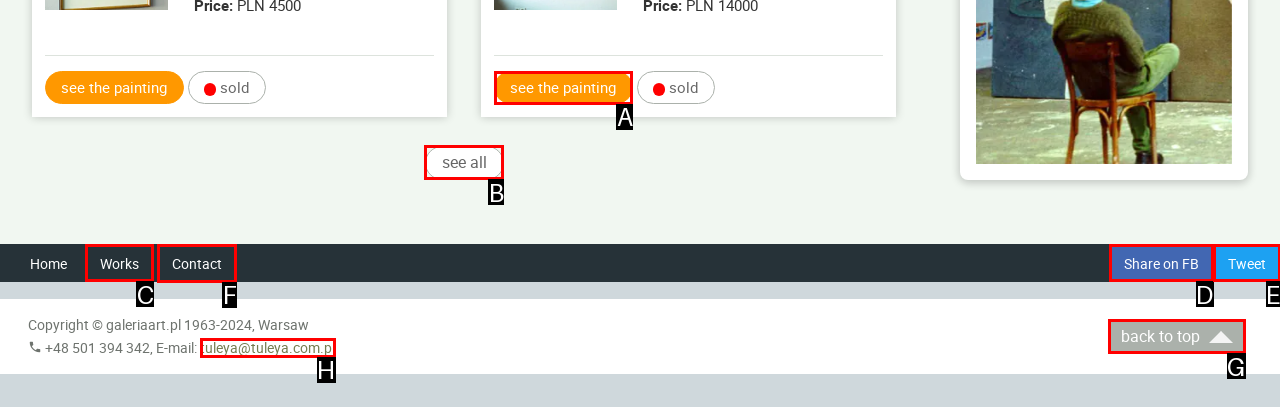Provide the letter of the HTML element that you need to click on to perform the task: contact us.
Answer with the letter corresponding to the correct option.

F